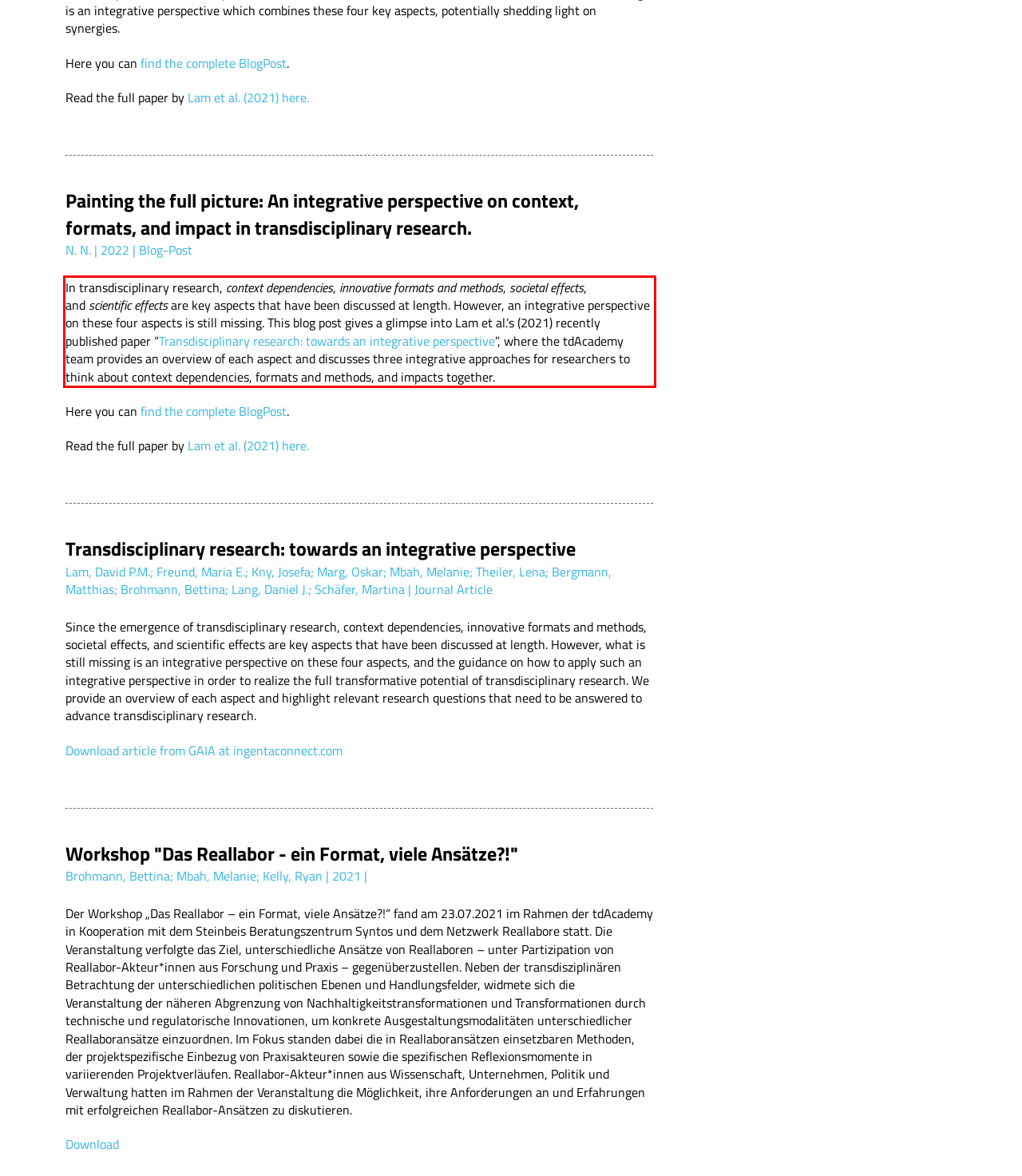Given the screenshot of the webpage, identify the red bounding box, and recognize the text content inside that red bounding box.

In transdisciplinary research, context dependencies, innovative formats and methods, societal effects, and scientific effects are key aspects that have been discussed at length. However, an integrative perspective on these four aspects is still missing. This blog post gives a glimpse into Lam et al.’s (2021) recently published paper “Transdisciplinary research: towards an integrative perspective”, where the tdAcademy team provides an overview of each aspect and discusses three integrative approaches for researchers to think about context dependencies, formats and methods, and impacts together.